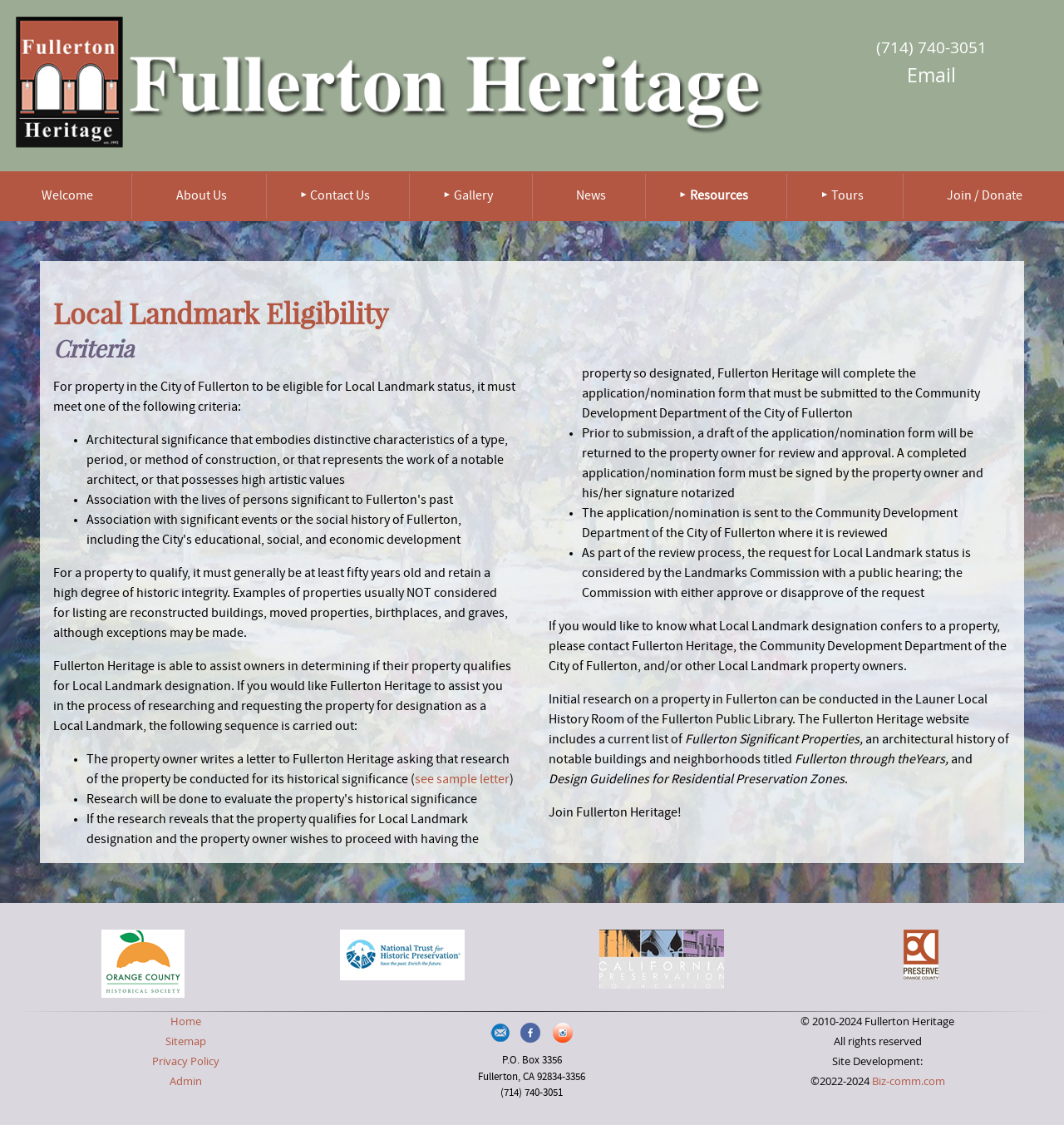Reply to the question with a single word or phrase:
What is the phone number to contact Fullerton Heritage?

(714) 740-3051